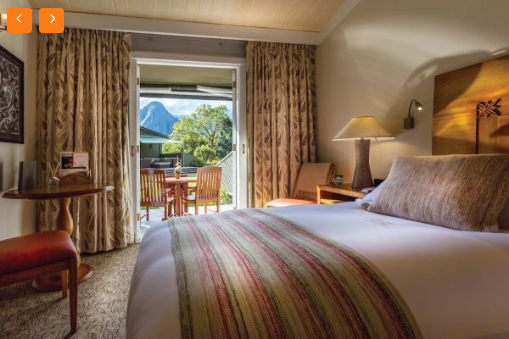Explain in detail what you see in the image.

The image depicts a beautifully arranged guest room at the Belmond Sanctuary Lodge, showcasing a plush bed adorned with a striped bedspread that adds a touch of warmth and comfort. The room features large windows that provide a stunning view of the lush surroundings, including a glimpse of the distant mountains, which enhances the serene atmosphere. Within the room, there is a cozy sitting area with a stylish chair and a small round table, perfect for enjoying morning coffee or reading a book. The soft lighting from the lamp on the bedside table creates a welcoming ambiance, complementing the natural decor elements such as the patterned drapes and carpet. This inviting space emphasizes the luxury and tranquility of staying at the only hotel located adjacent to Machu Picchu, allowing guests to immerse themselves in nature while enjoying modern comforts.